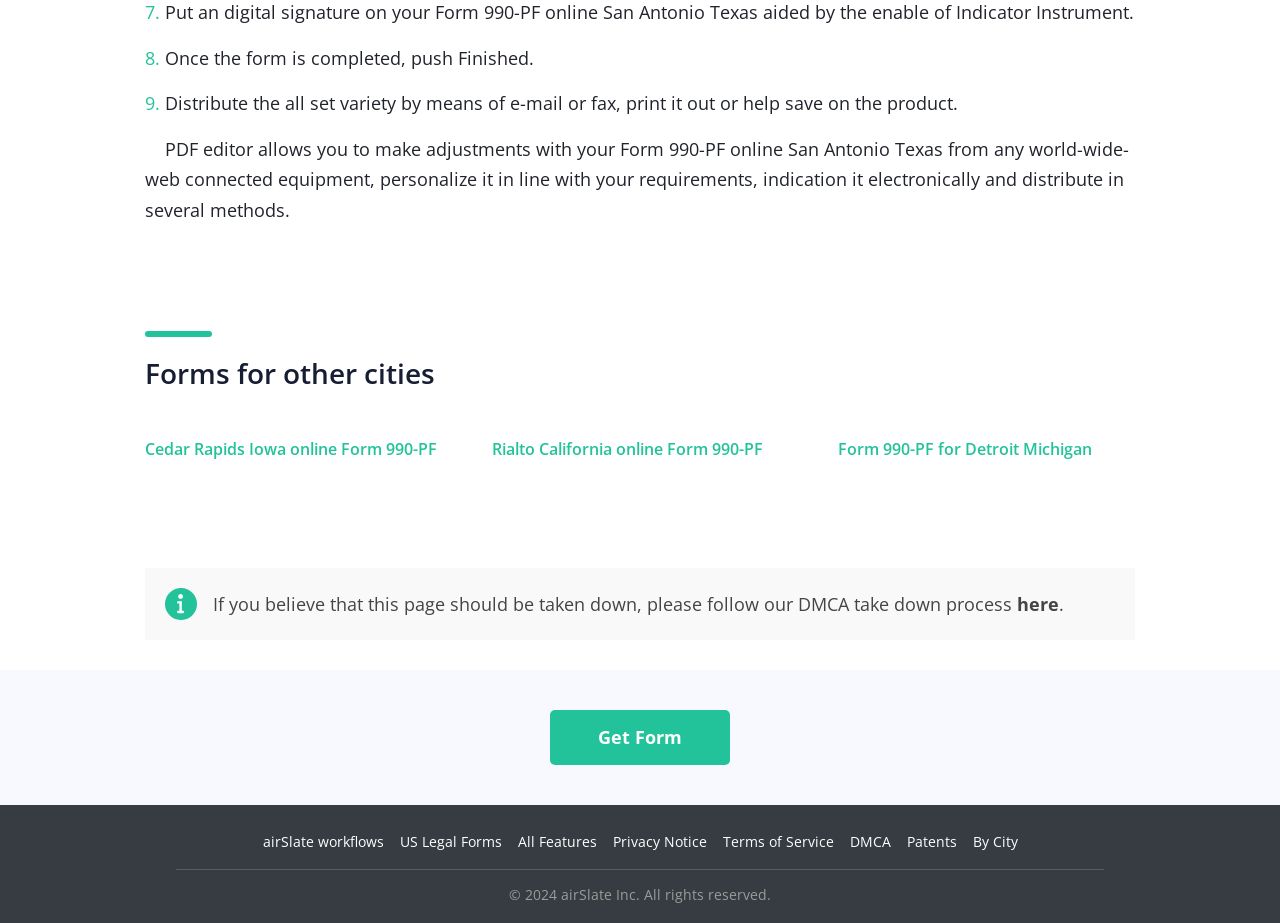Please identify the bounding box coordinates of the clickable element to fulfill the following instruction: "Learn about airSlate workflows". The coordinates should be four float numbers between 0 and 1, i.e., [left, top, right, bottom].

[0.205, 0.901, 0.3, 0.922]